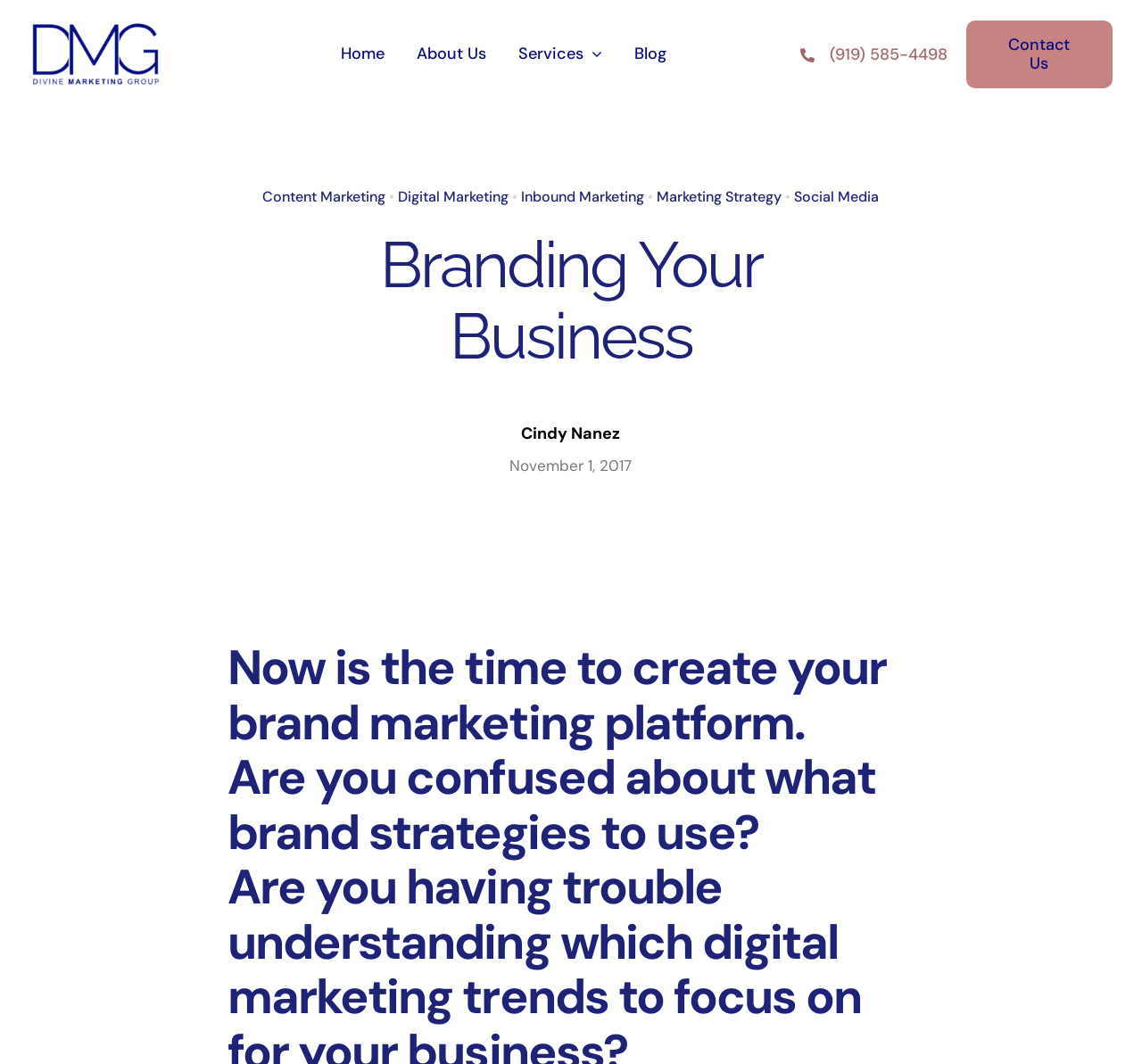Locate the bounding box coordinates of the clickable area needed to fulfill the instruction: "View the About Us page".

[0.36, 0.034, 0.43, 0.069]